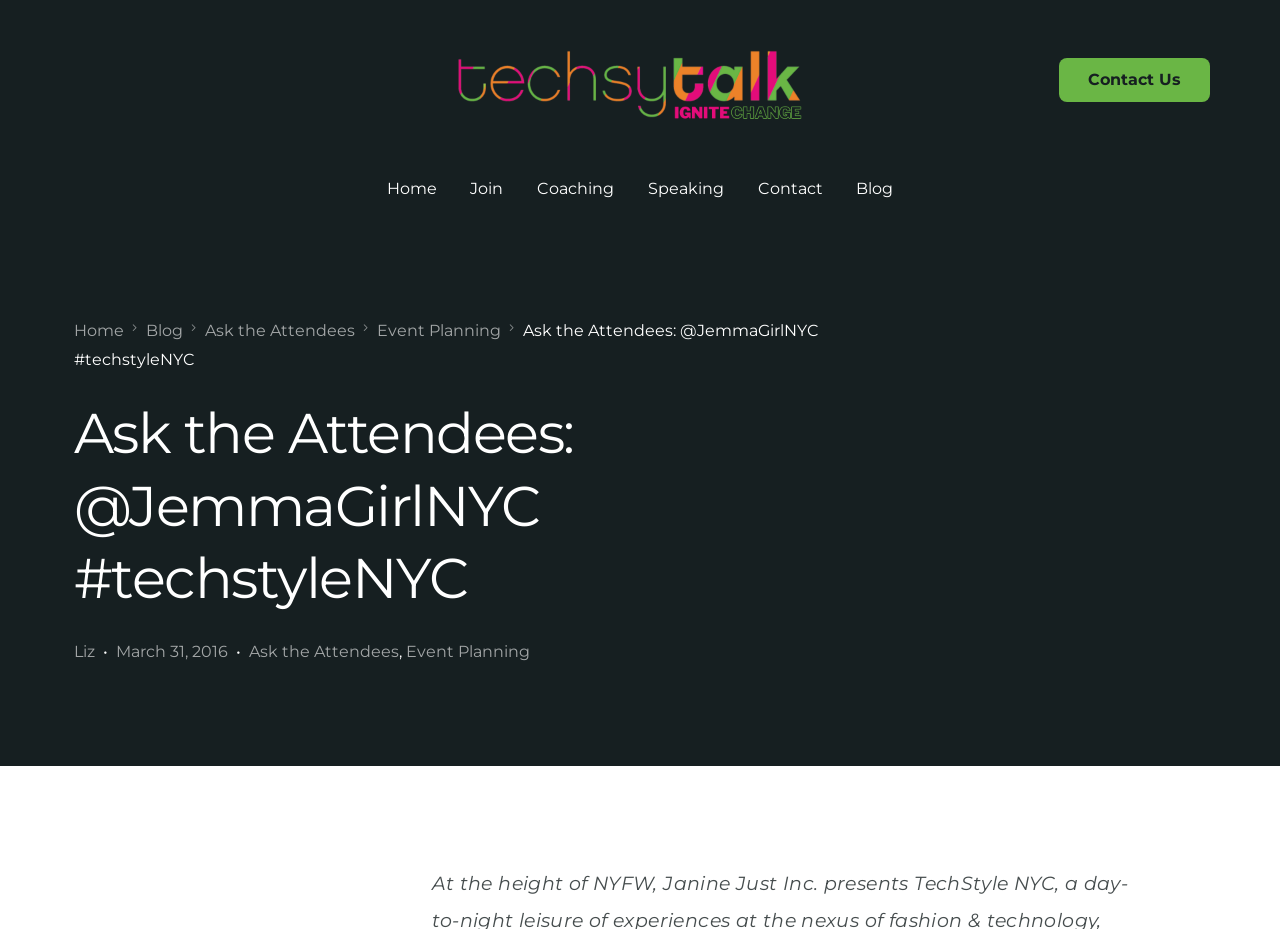What is the date mentioned on the webpage?
Using the image, respond with a single word or phrase.

March 31, 2016